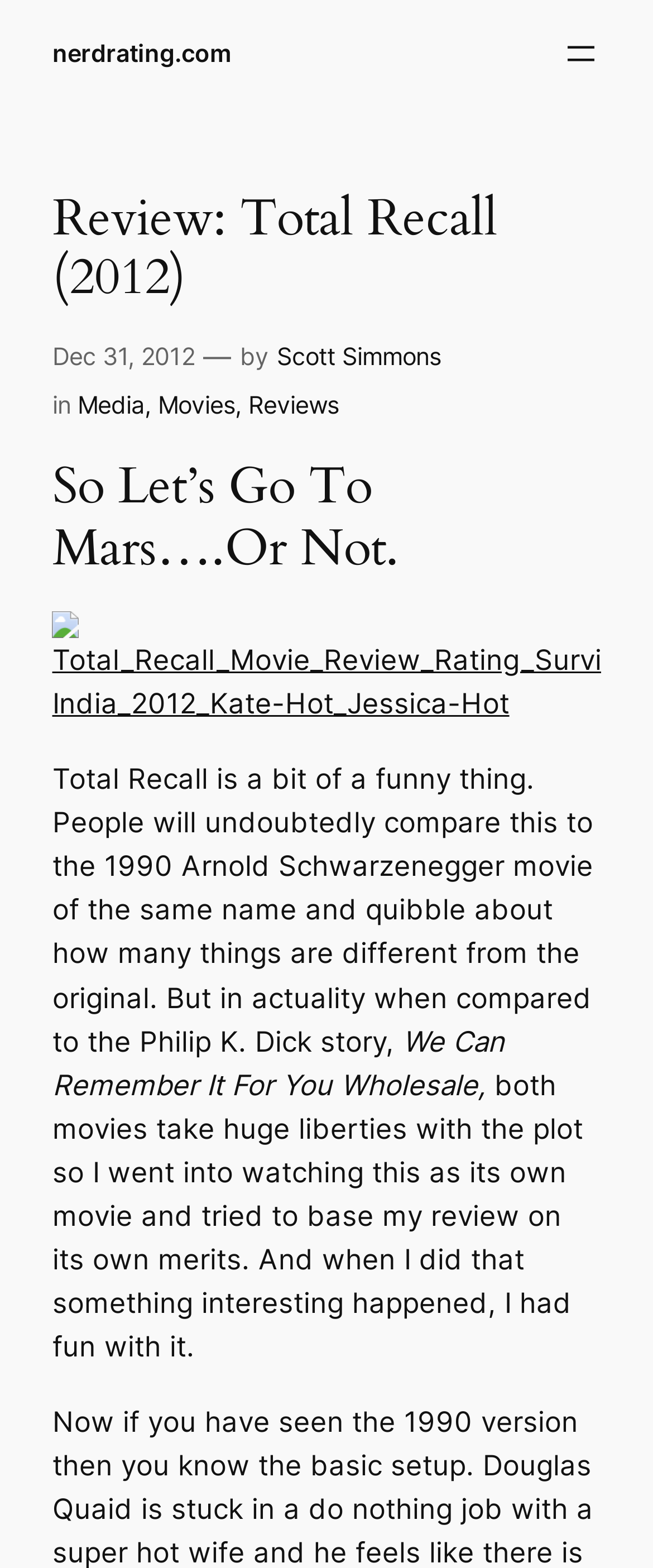What is the category of the review?
Please provide a detailed answer to the question.

The category of the review can be found by looking at the links provided below the title of the review. The review is categorized under 'Media', 'Movies', and 'Reviews'.